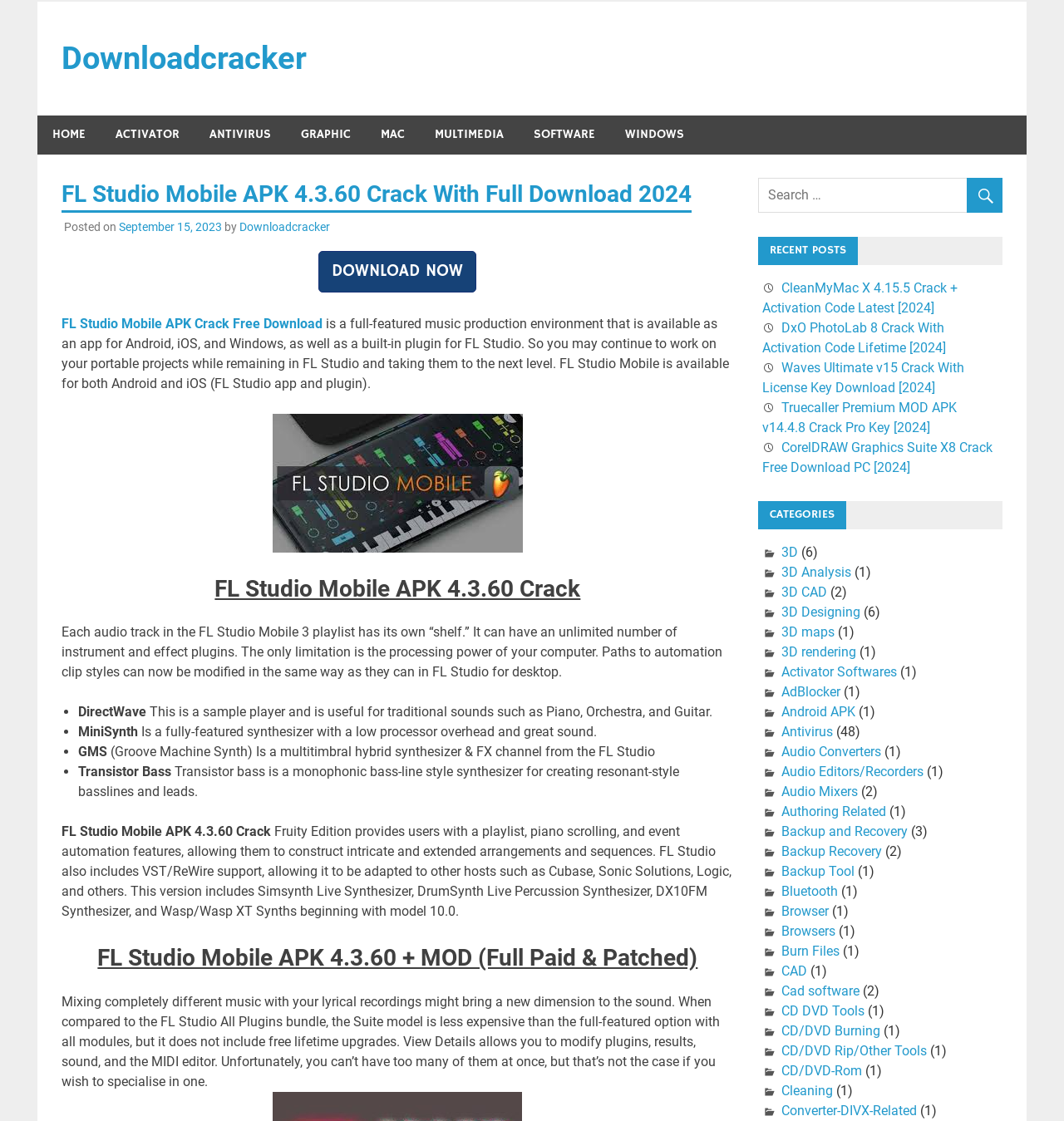Find the bounding box of the web element that fits this description: "September 15, 2023".

[0.111, 0.197, 0.208, 0.209]